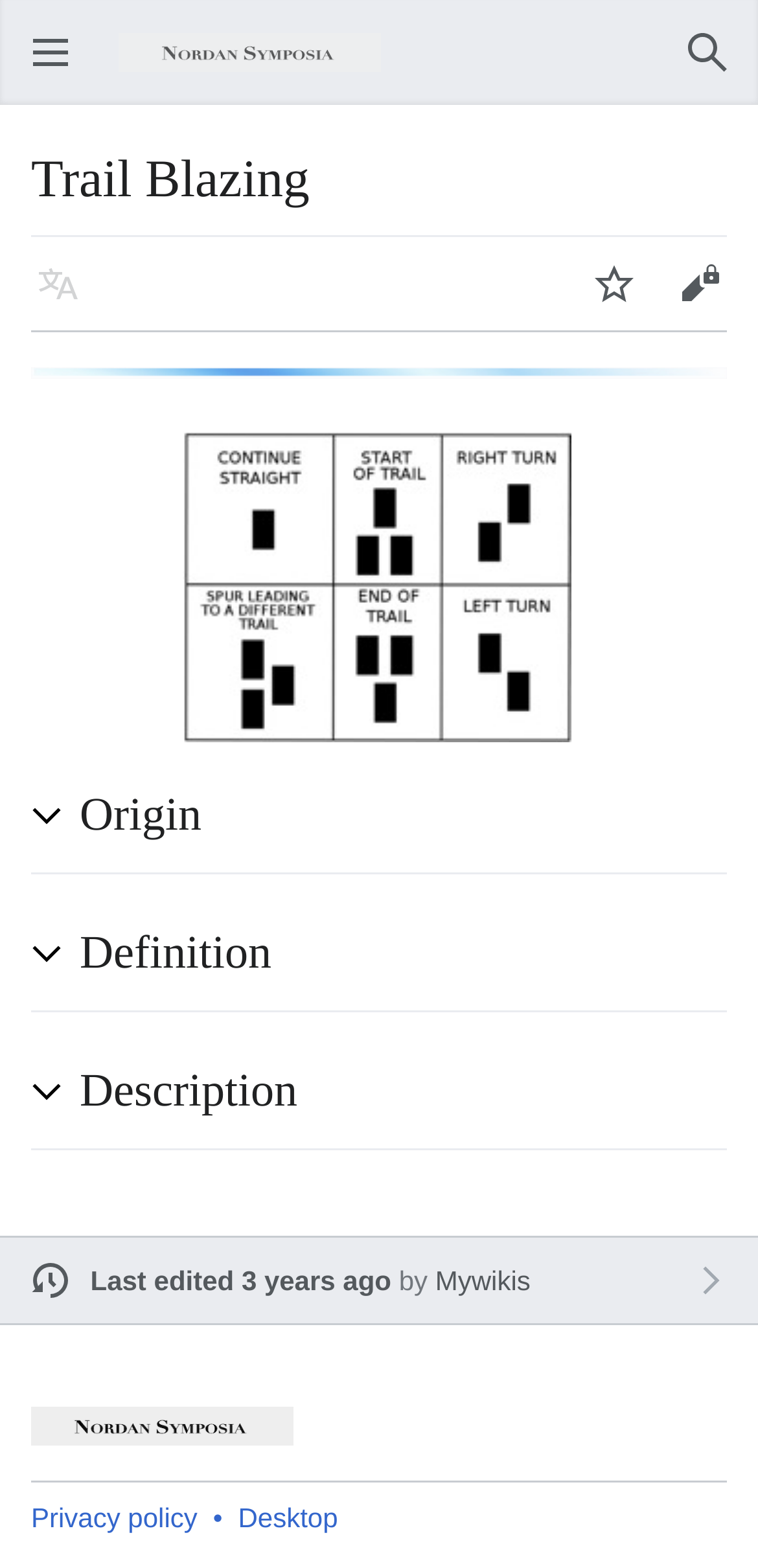Identify the bounding box for the UI element described as: "Origin". Ensure the coordinates are four float numbers between 0 and 1, formatted as [left, top, right, bottom].

[0.105, 0.5, 0.959, 0.542]